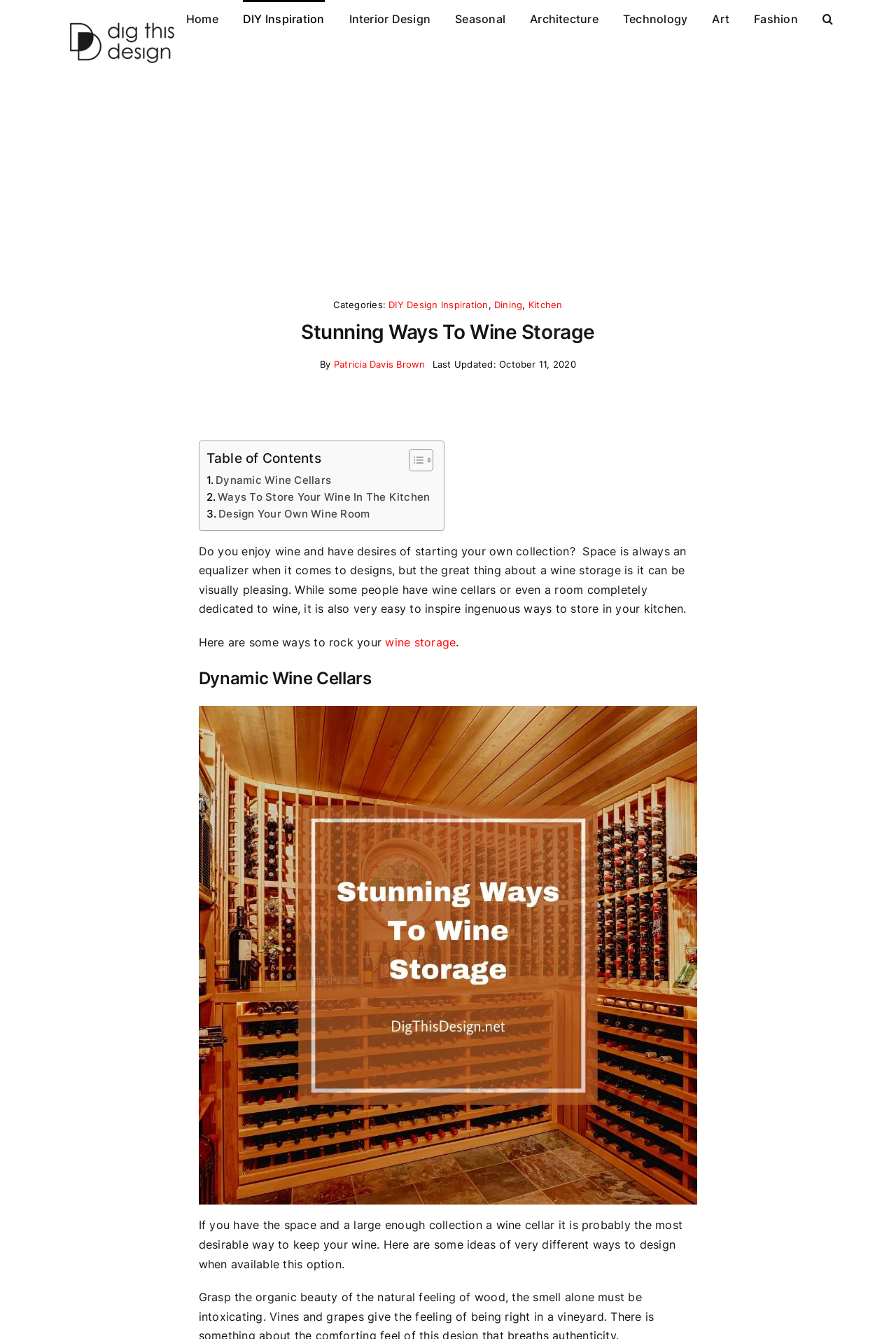Please determine the bounding box coordinates of the element's region to click for the following instruction: "Go back to the top of the page".

[0.904, 0.651, 0.941, 0.669]